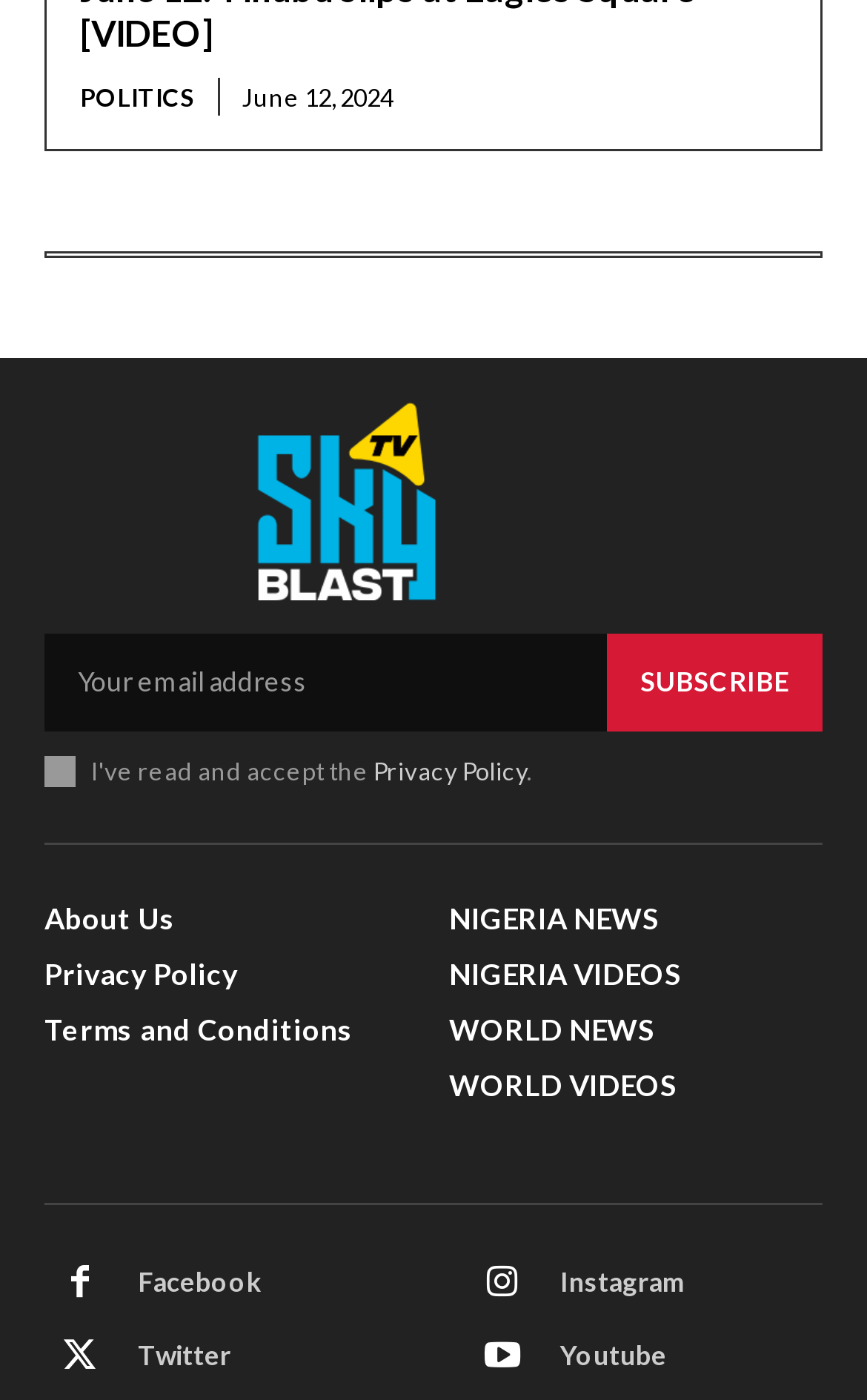Please provide the bounding box coordinates for the element that needs to be clicked to perform the instruction: "Click the SUBSCRIBE button". The coordinates must consist of four float numbers between 0 and 1, formatted as [left, top, right, bottom].

[0.7, 0.452, 0.949, 0.523]